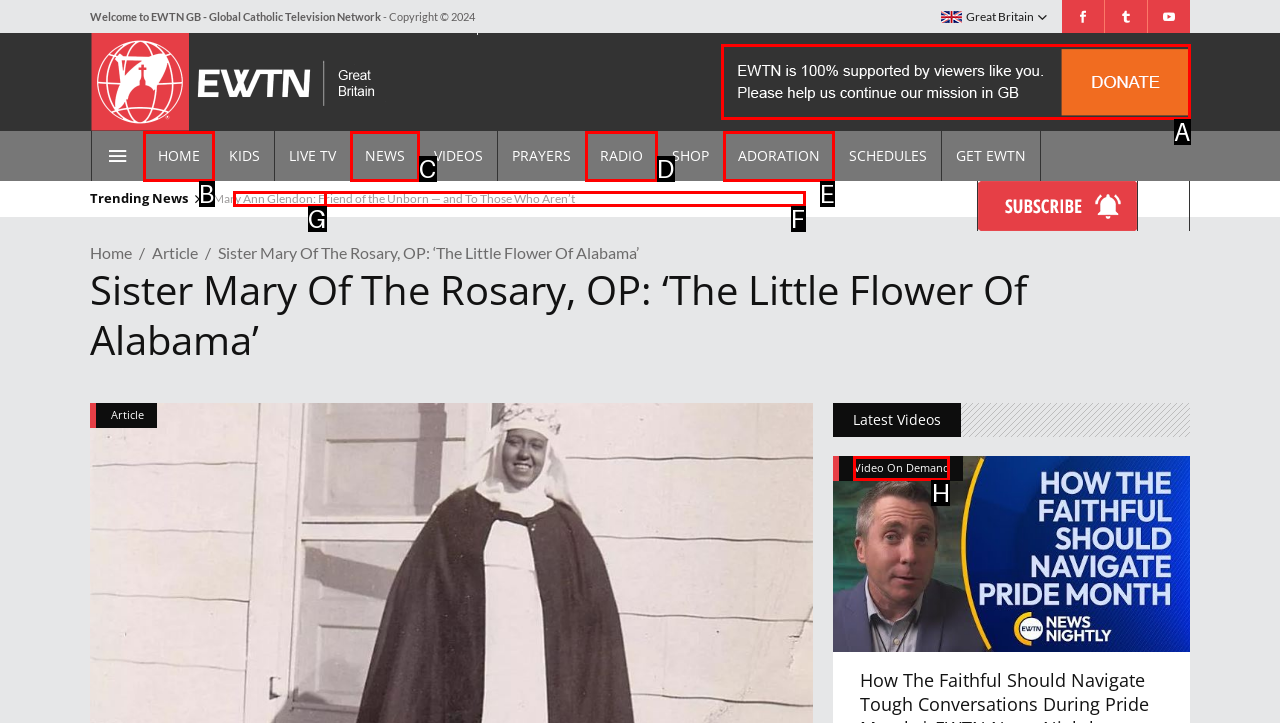Determine which HTML element I should select to execute the task: Visit the Video On Demand page
Reply with the corresponding option's letter from the given choices directly.

H